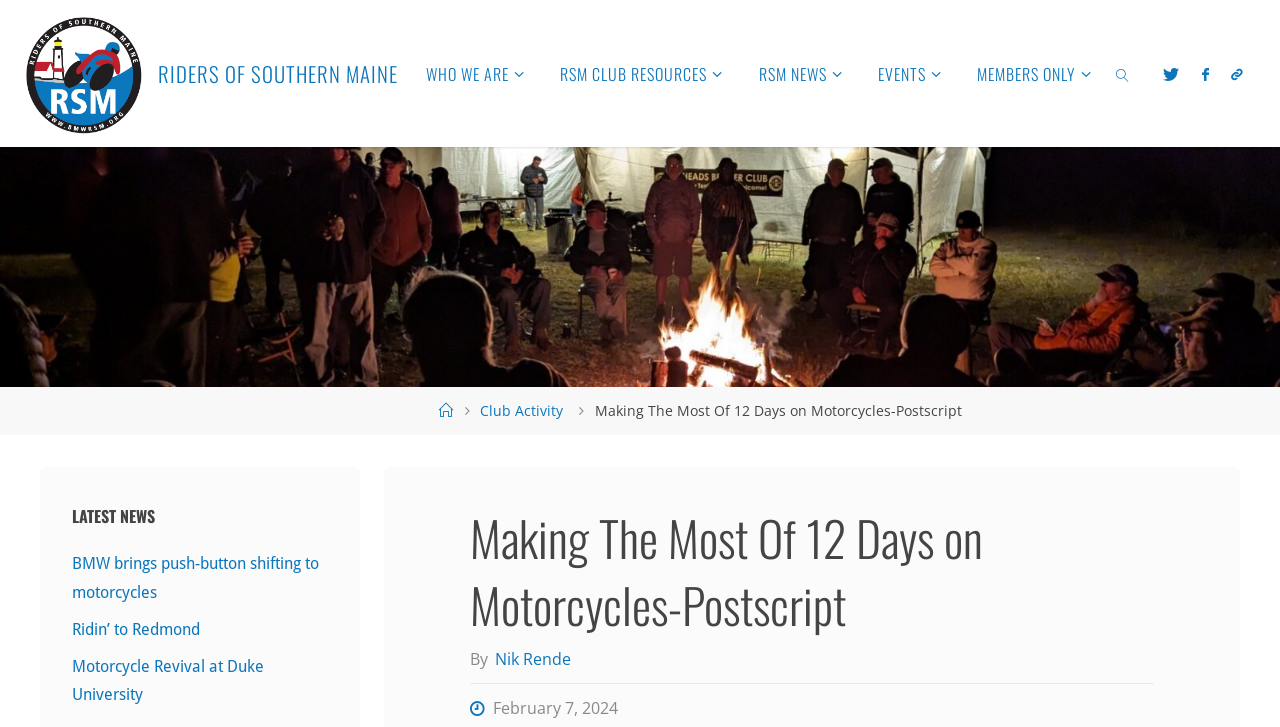Bounding box coordinates should be provided in the format (top-left x, top-left y, bottom-right x, bottom-right y) with all values between 0 and 1. Identify the bounding box for this UI element: title="RSM Facebook Group"

[0.93, 0.0, 0.953, 0.204]